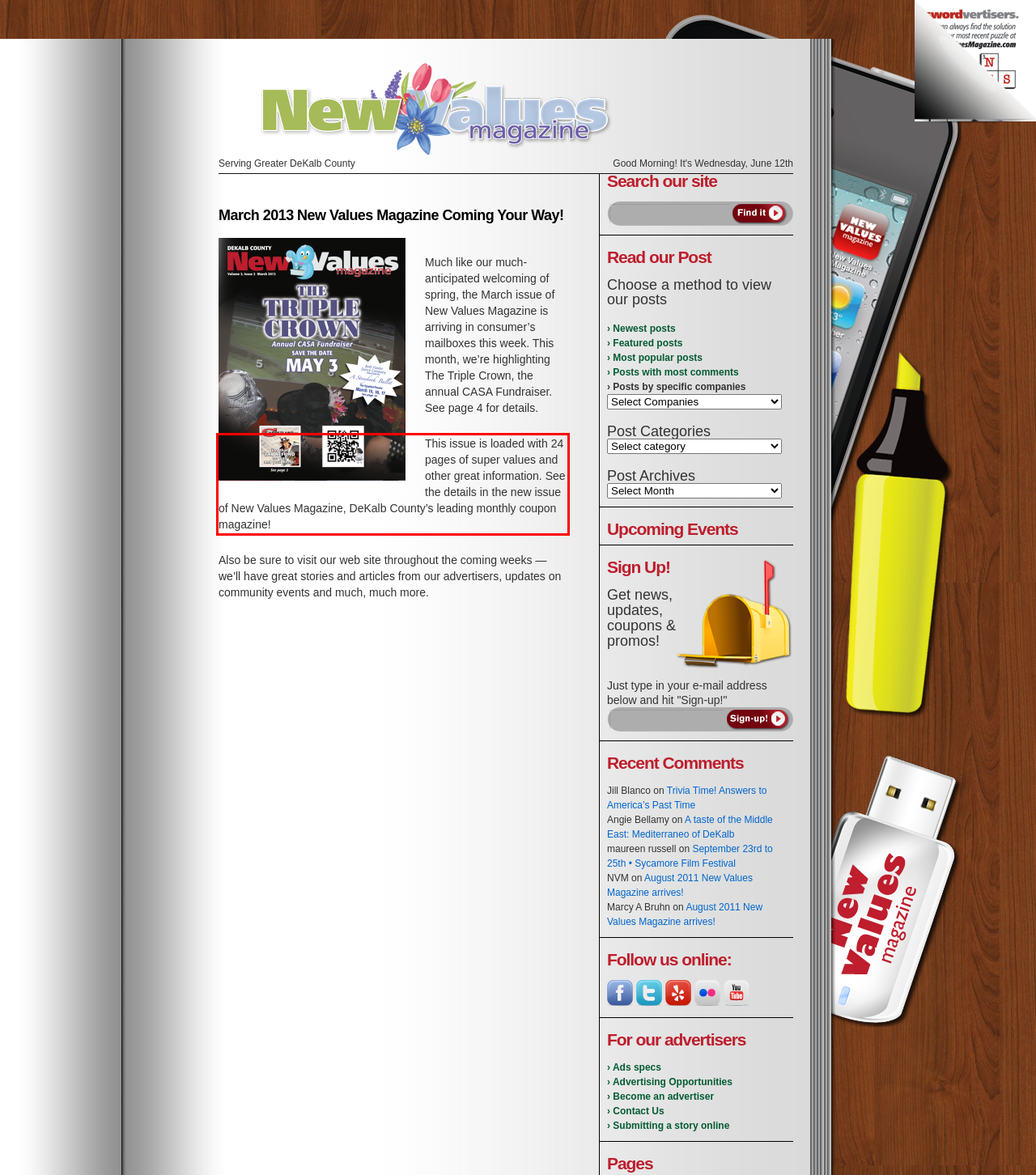Review the webpage screenshot provided, and perform OCR to extract the text from the red bounding box.

This issue is loaded with 24 pages of super values and other great information. See the details in the new issue of New Values Magazine, DeKalb County’s leading monthly coupon magazine!